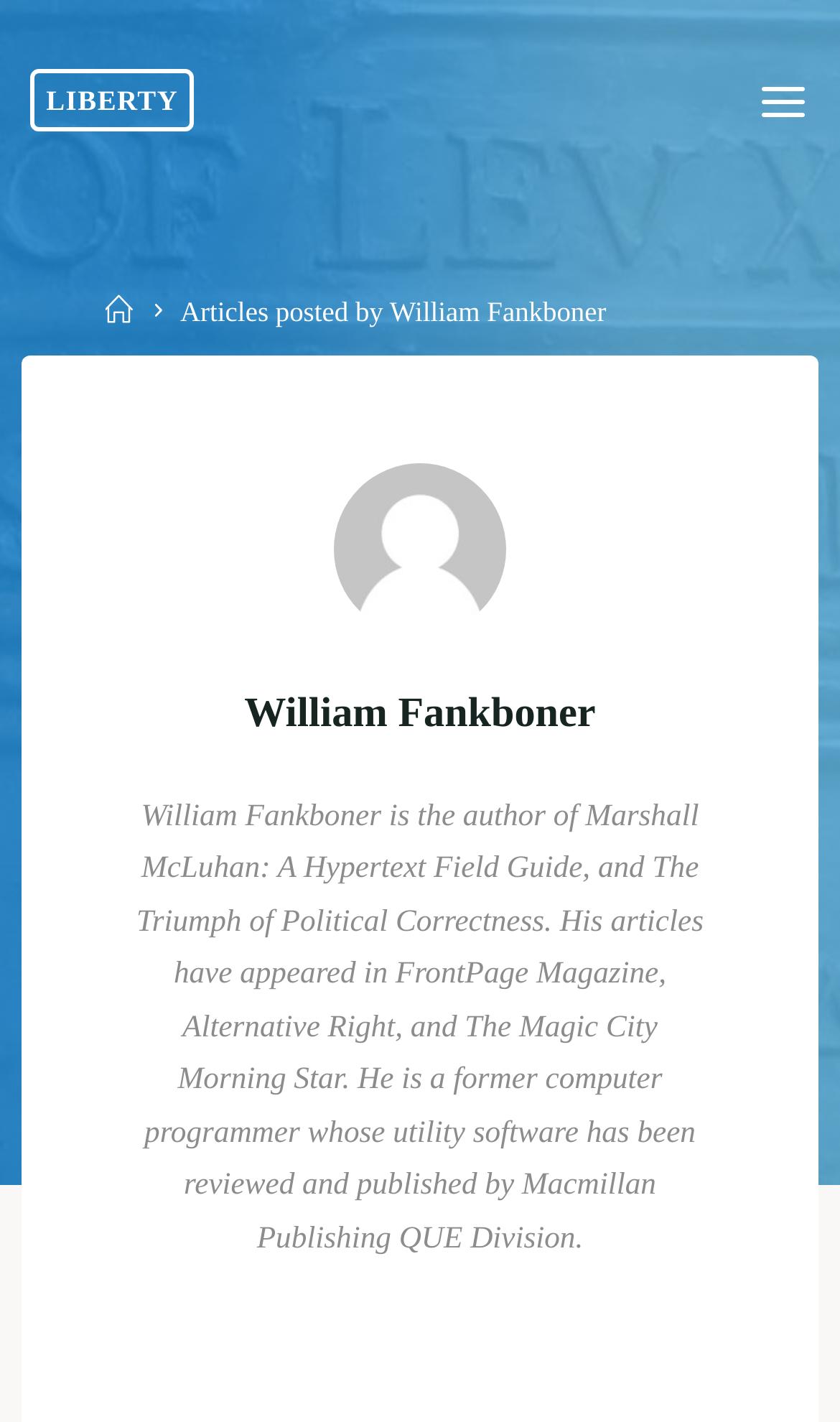Please provide a comprehensive answer to the question based on the screenshot: What is William Fankboner's profession?

Based on the webpage, it is mentioned that 'He is a former computer programmer whose utility software has been reviewed and published by Macmillan Publishing QUE Division.' This indicates that William Fankboner's profession is a computer programmer.